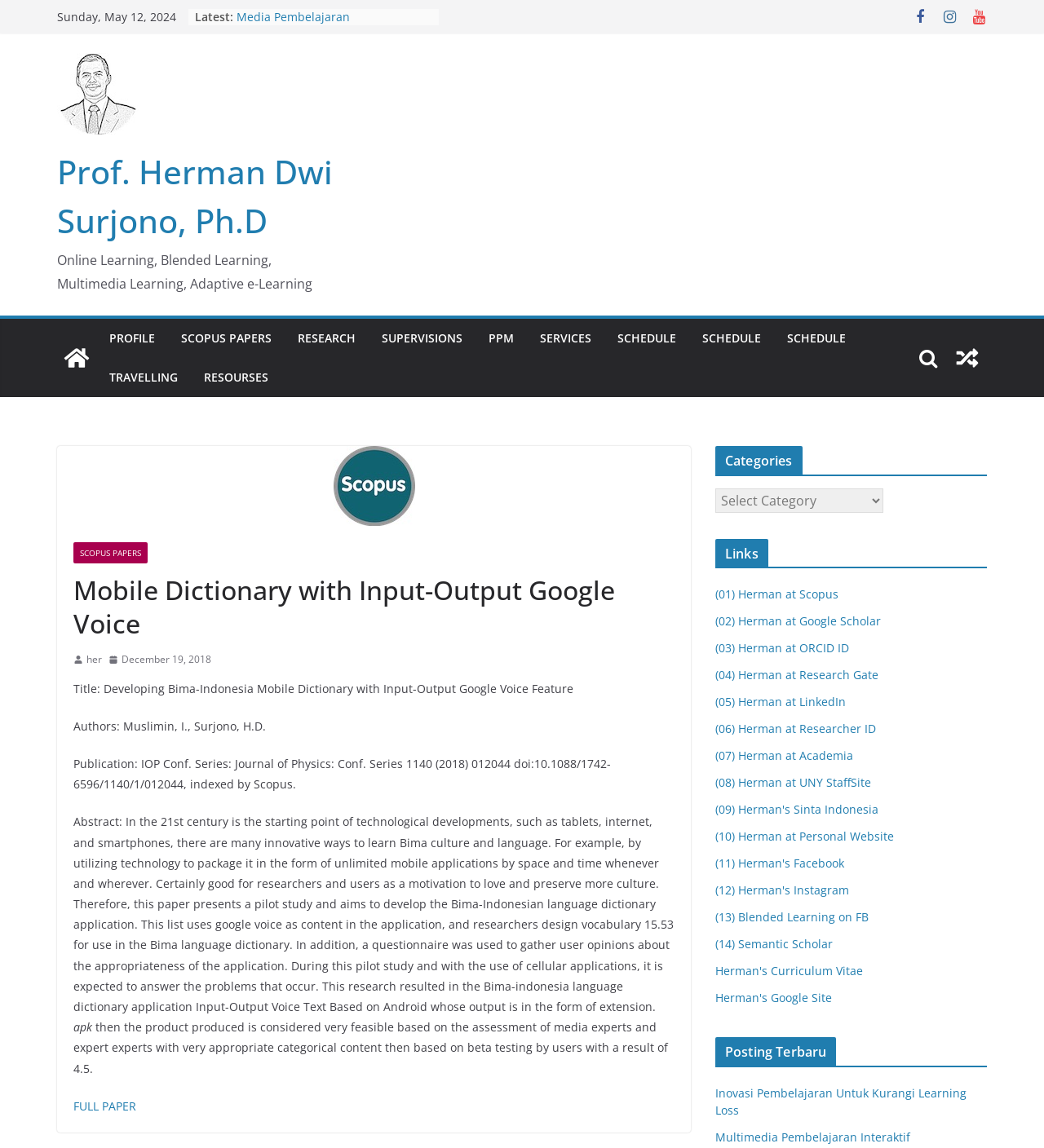Determine the bounding box coordinates for the HTML element mentioned in the following description: "PPM". The coordinates should be a list of four floats ranging from 0 to 1, represented as [left, top, right, bottom].

[0.468, 0.285, 0.492, 0.305]